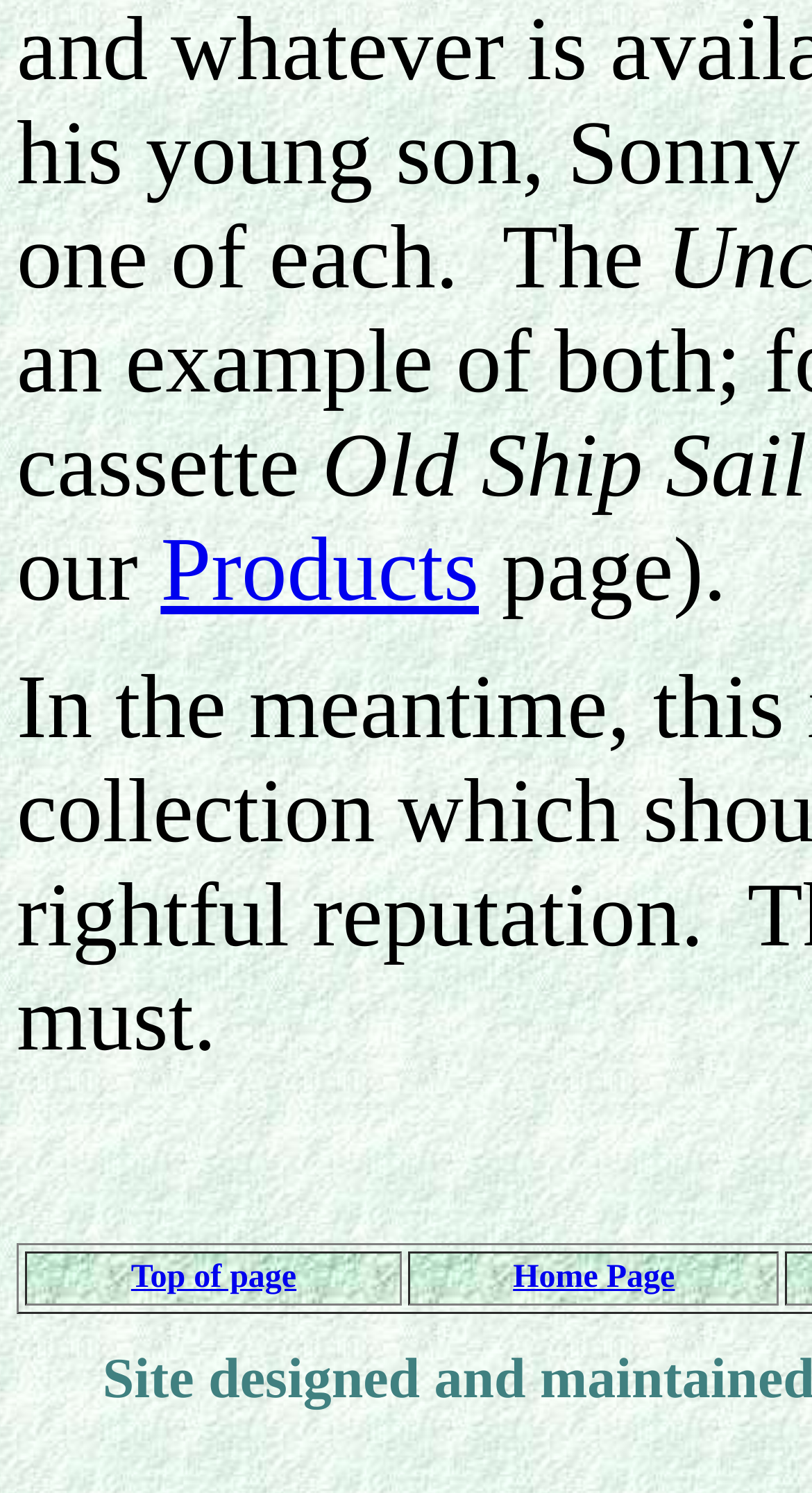Provide the bounding box coordinates of the HTML element described by the text: "Top of page". The coordinates should be in the format [left, top, right, bottom] with values between 0 and 1.

[0.161, 0.843, 0.365, 0.867]